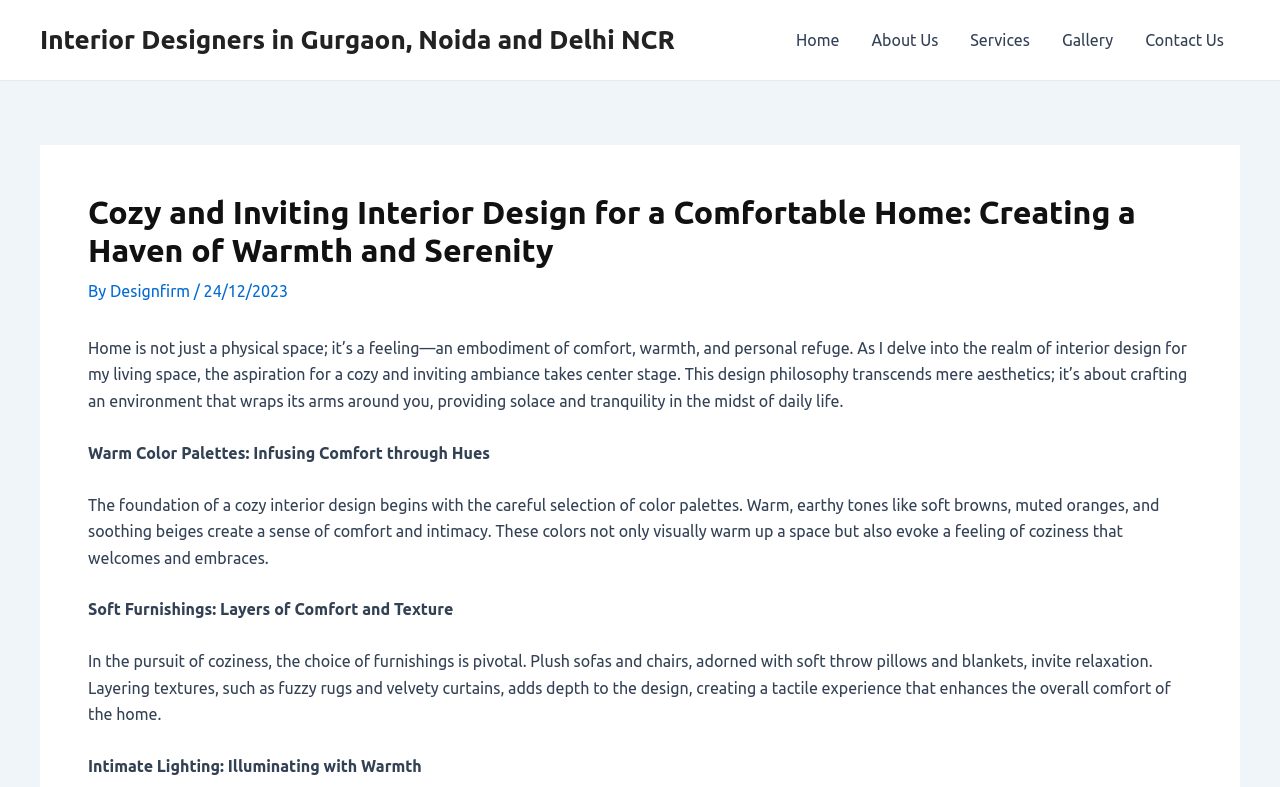Answer the question with a single word or phrase: 
How many navigation links are there?

5